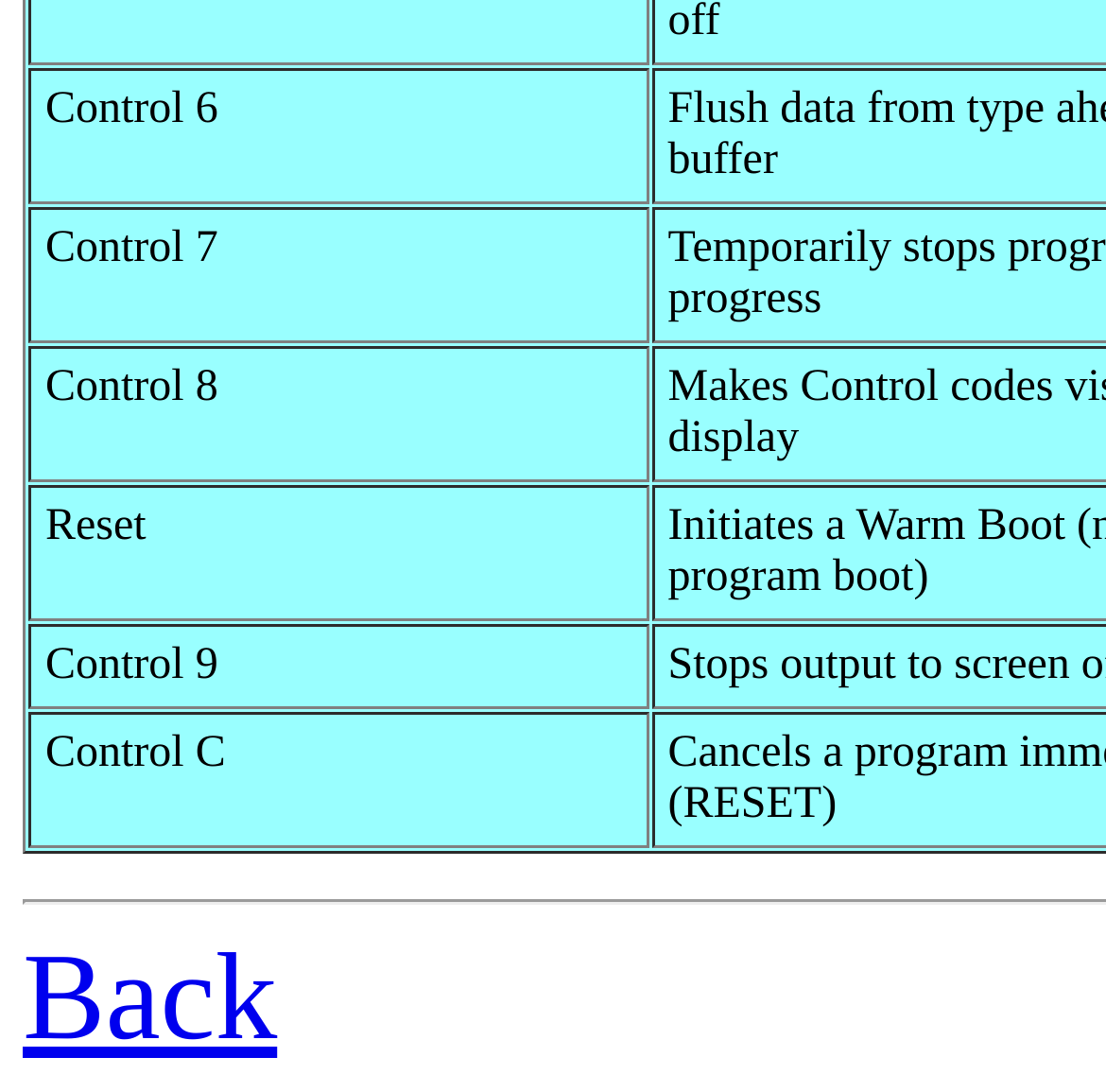What is the function of the 'Back' link?
Look at the image and respond to the question as thoroughly as possible.

The 'Back' link is located at the bottom of the page, and its purpose is likely to navigate the user back to the previous page or section.